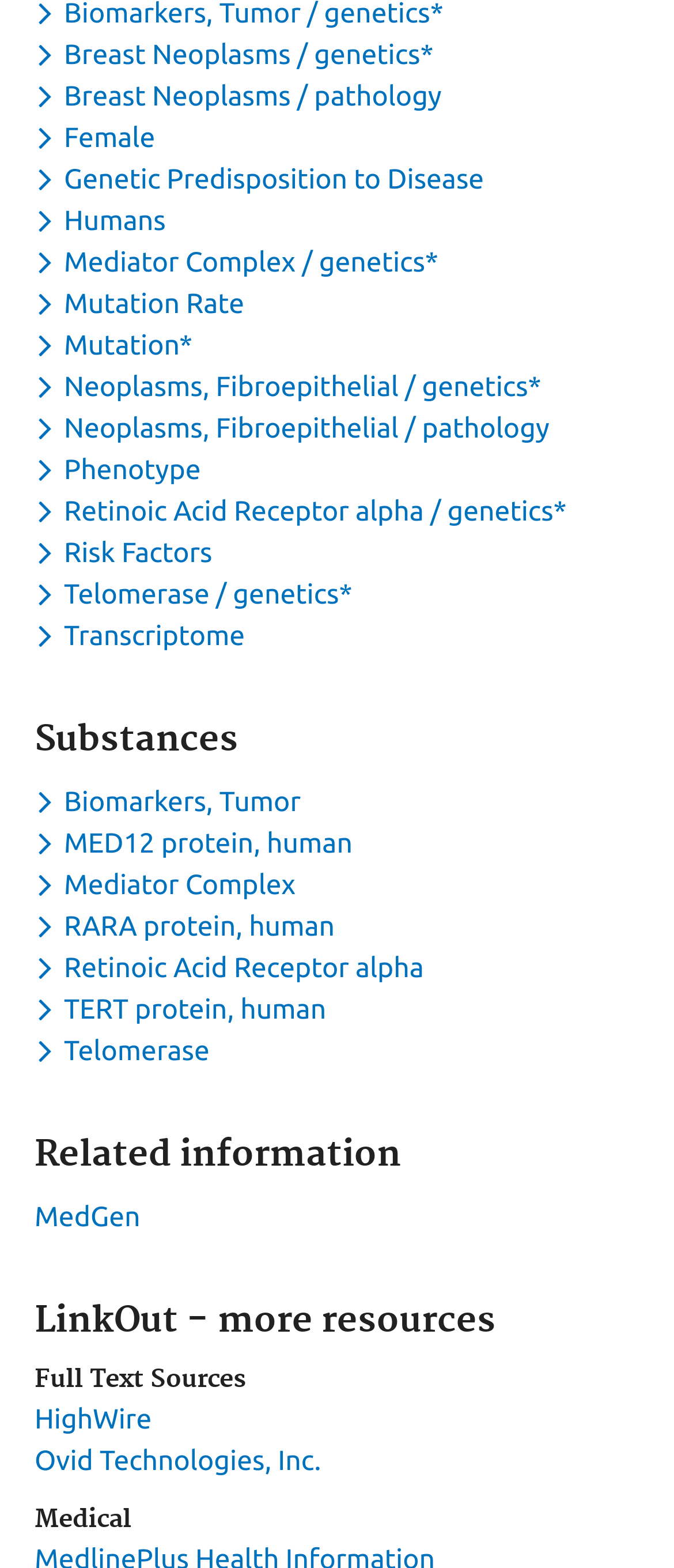Could you specify the bounding box coordinates for the clickable section to complete the following instruction: "Access HighWire"?

[0.051, 0.895, 0.225, 0.915]